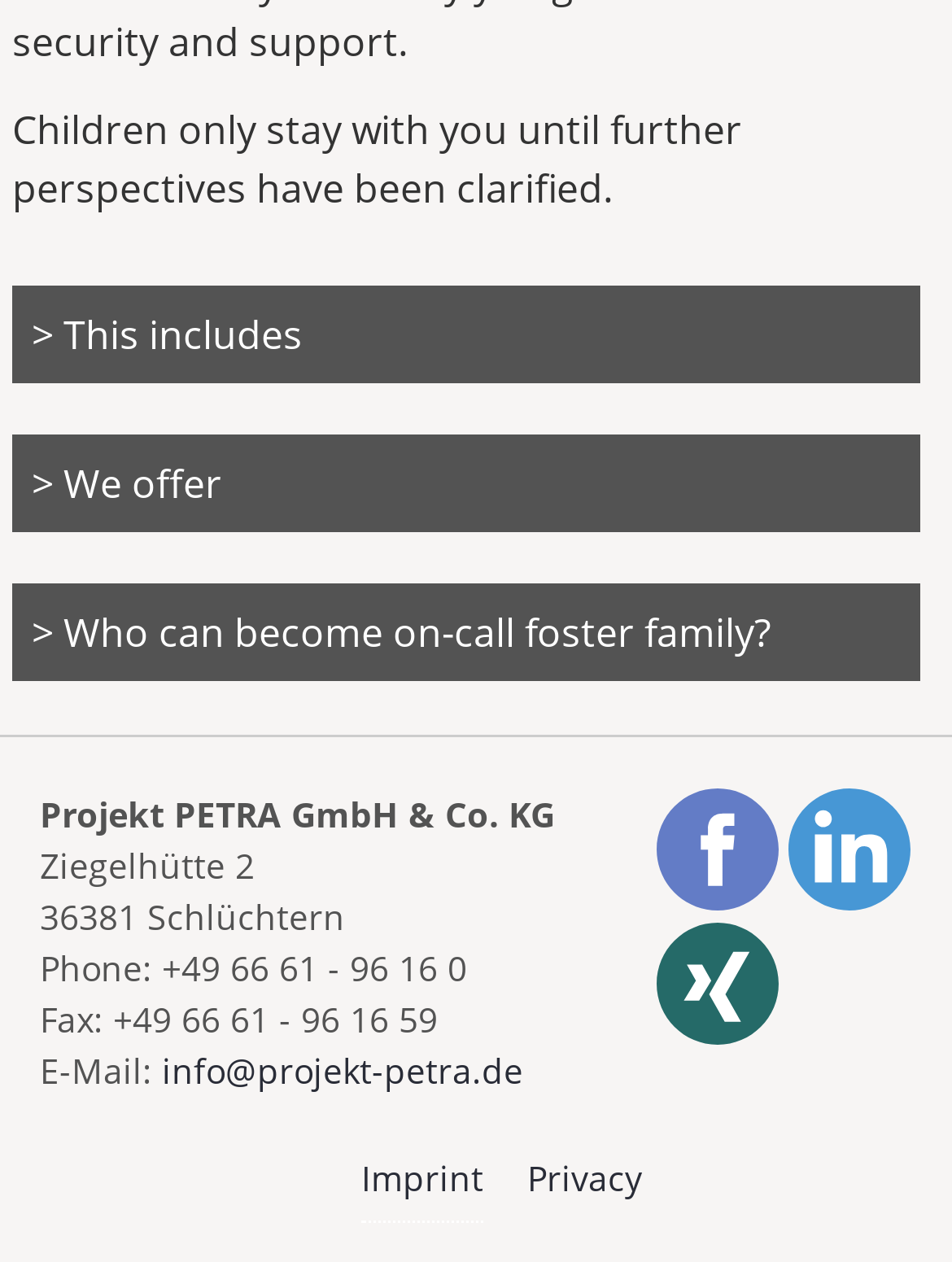How many social media links are present?
Based on the image, respond with a single word or phrase.

3